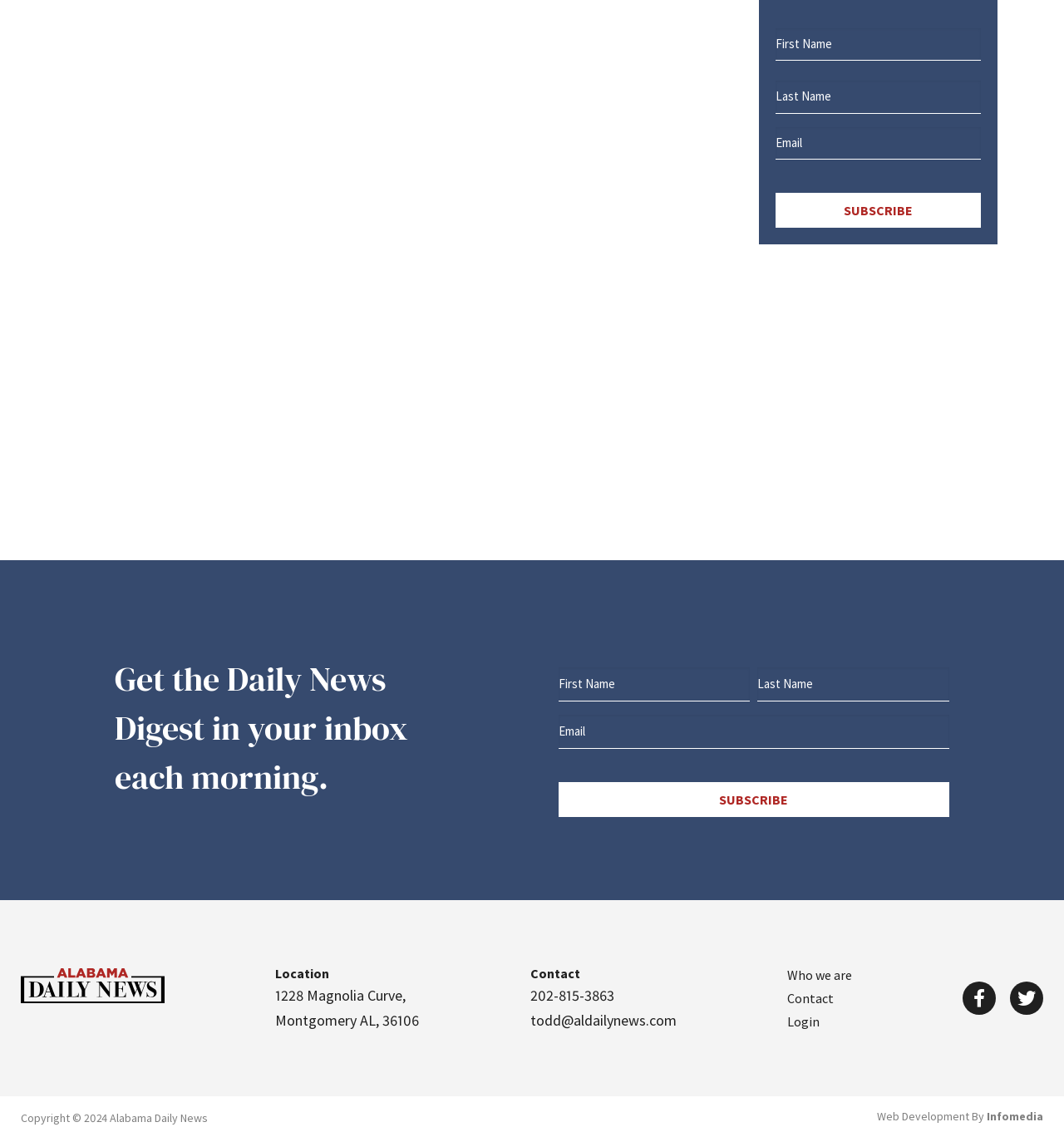How many social media links are present?
From the image, respond with a single word or phrase.

2